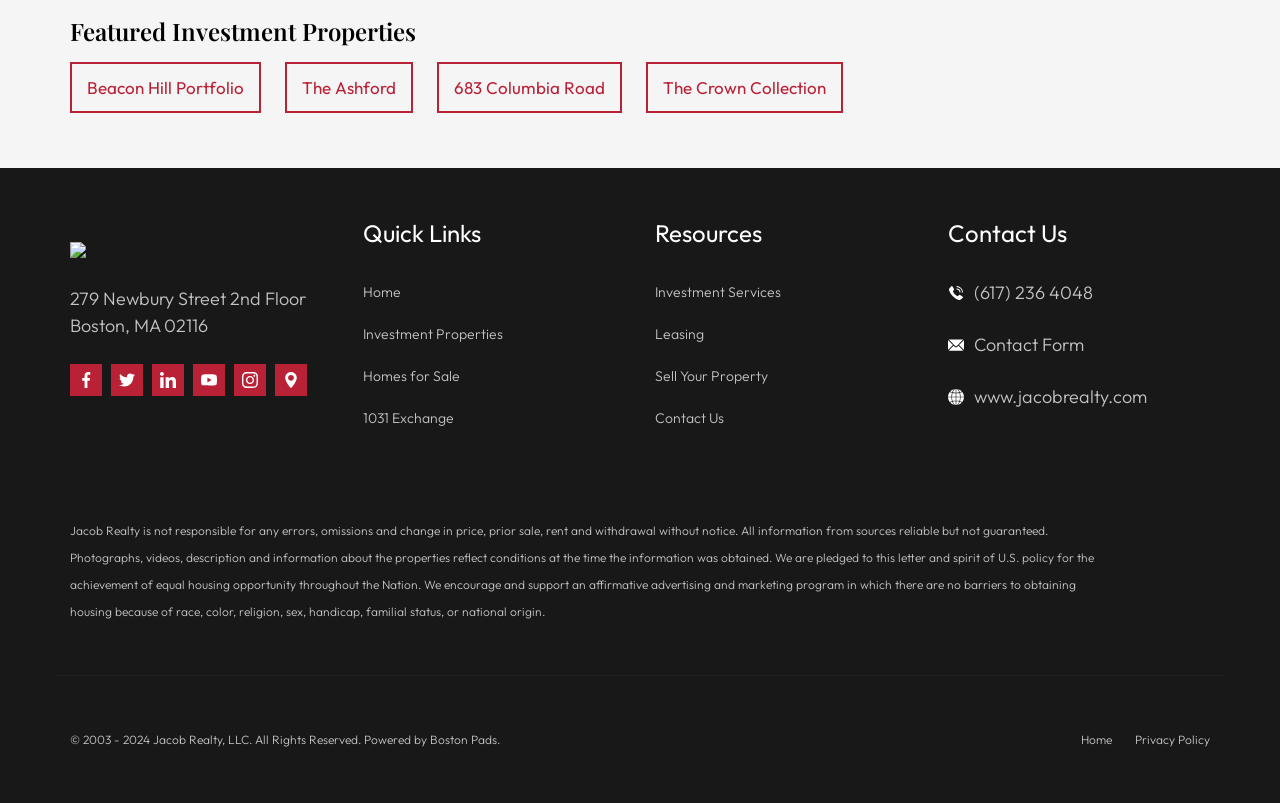Identify the bounding box coordinates for the UI element described as: "Leasing".

[0.512, 0.405, 0.55, 0.427]